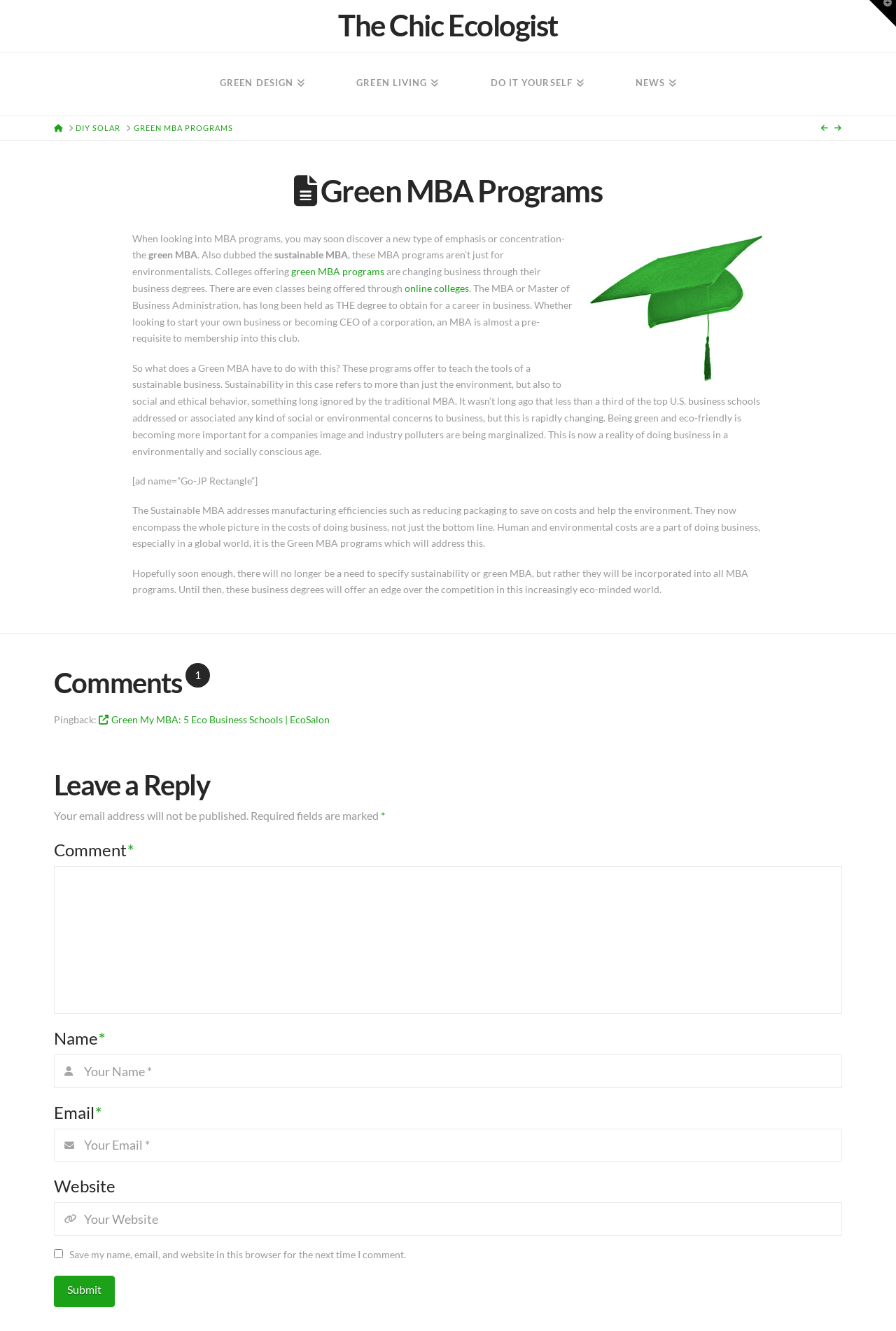Extract the primary header of the webpage and generate its text.

 Green MBA Programs